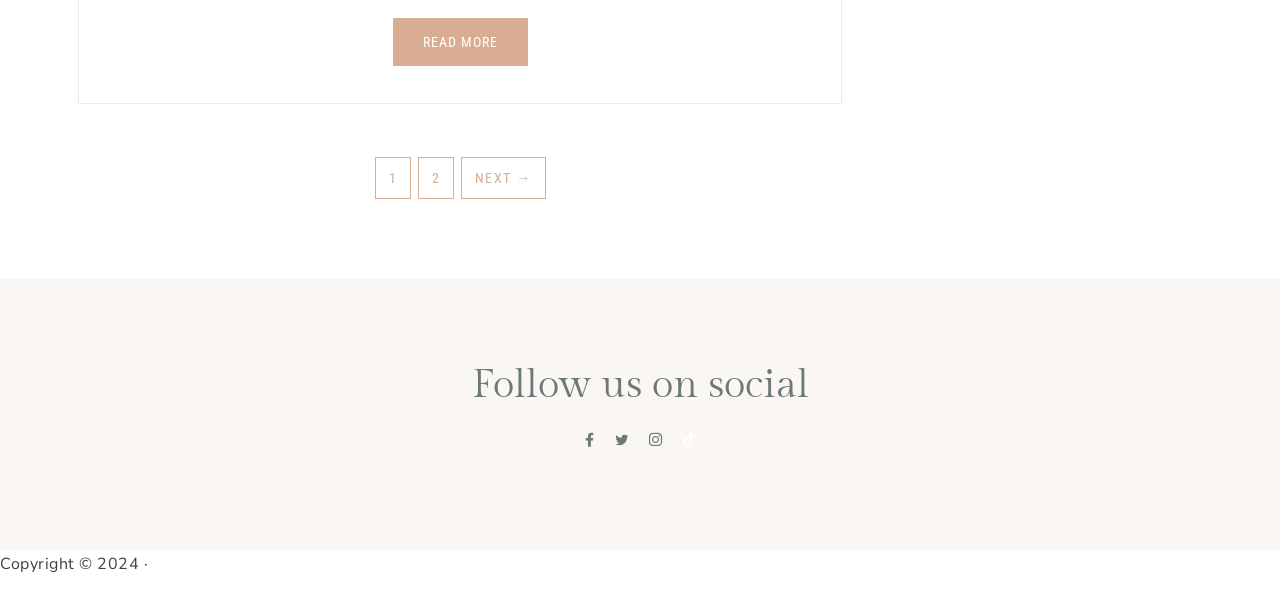Specify the bounding box coordinates of the element's area that should be clicked to execute the given instruction: "Go to page 1". The coordinates should be four float numbers between 0 and 1, i.e., [left, top, right, bottom].

[0.293, 0.262, 0.321, 0.332]